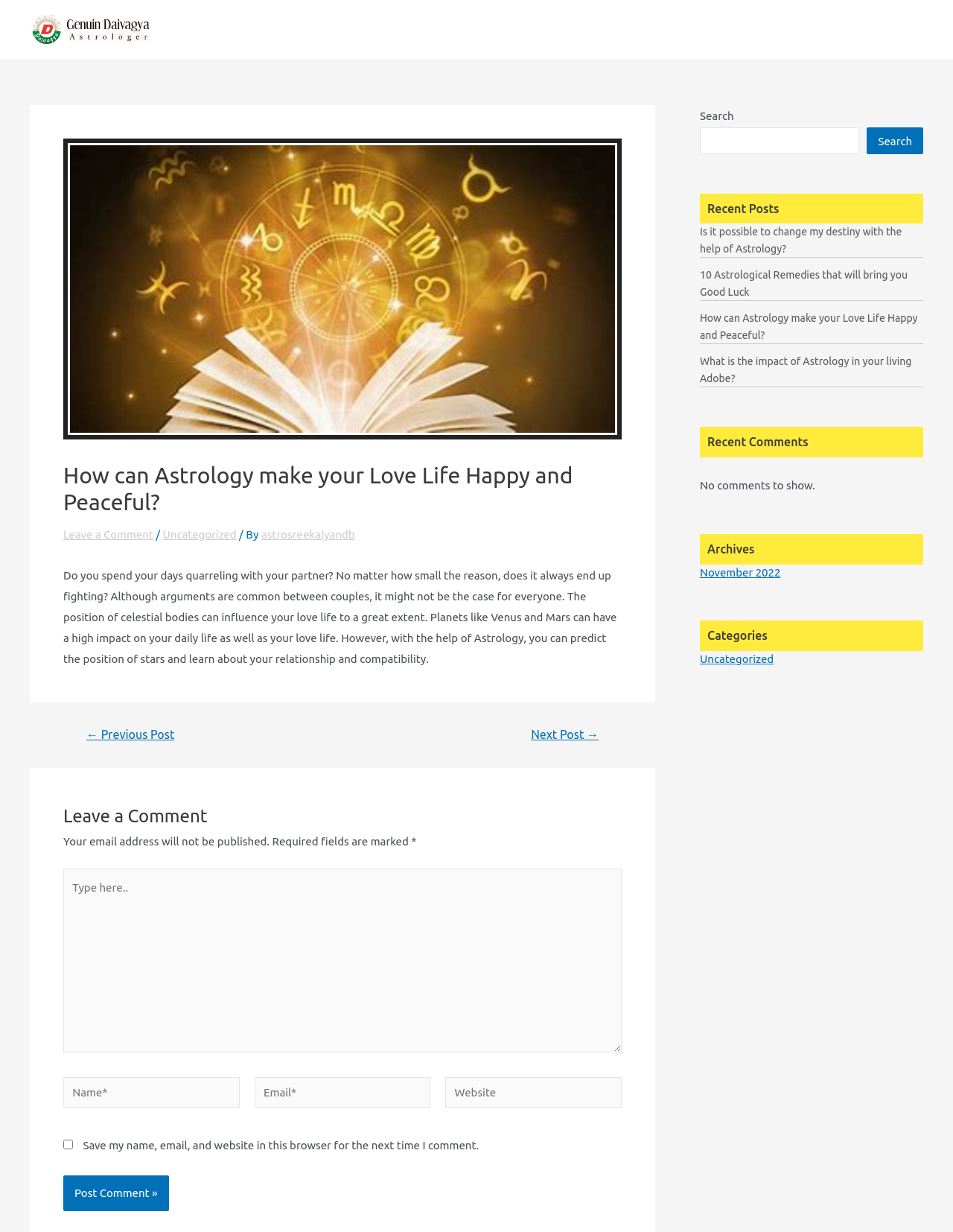Indicate the bounding box coordinates of the element that must be clicked to execute the instruction: "Post a comment". The coordinates should be given as four float numbers between 0 and 1, i.e., [left, top, right, bottom].

[0.066, 0.954, 0.177, 0.983]